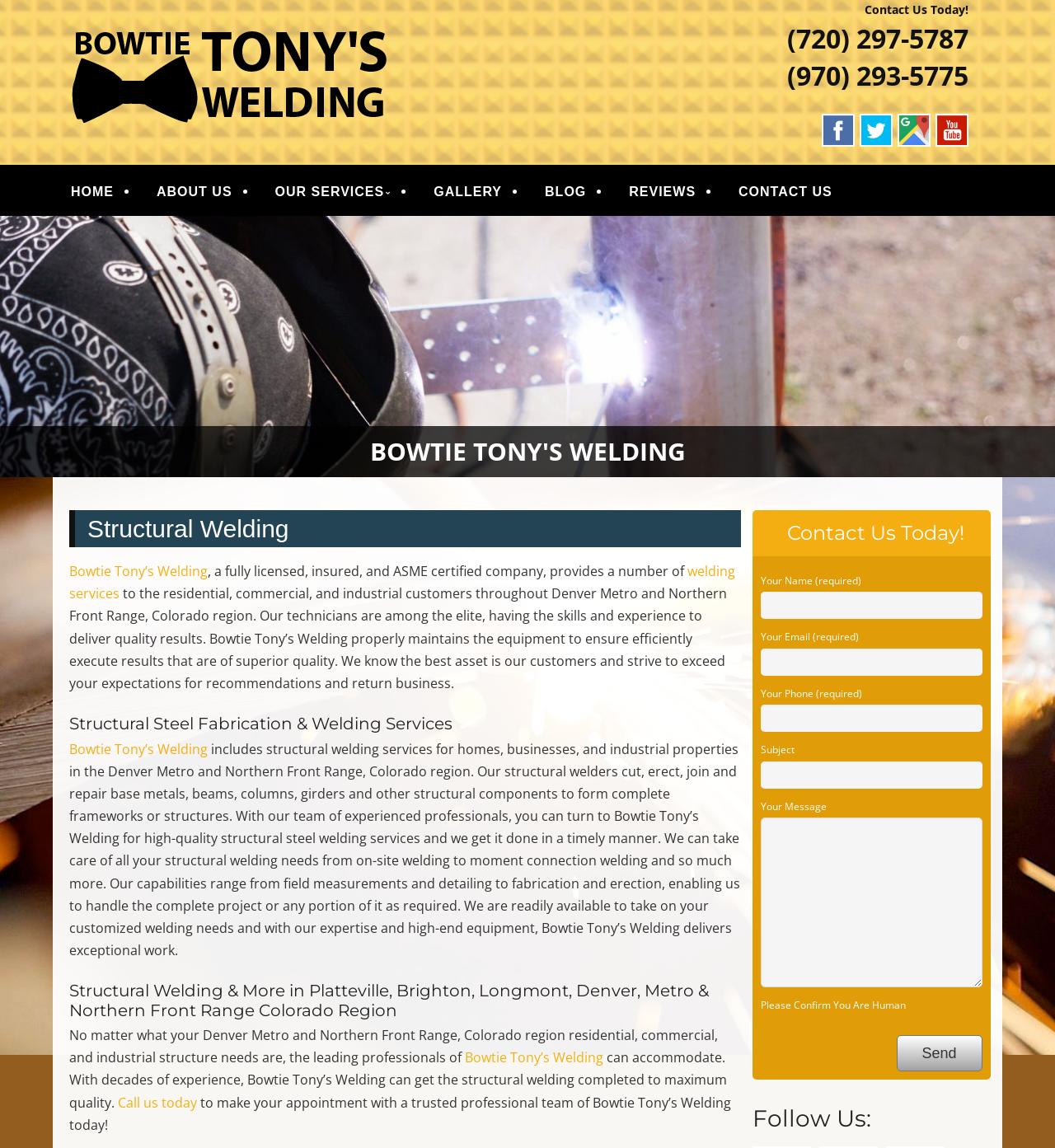Examine the image and give a thorough answer to the following question:
What is the name of the company?

The name of the company can be found in the heading element at the top of the webpage, which reads 'BOWTIE TONY'S WELDING'. This is also confirmed by the link text 'BOWTIE TONY'S WELDING' and the company description in the paragraph below.